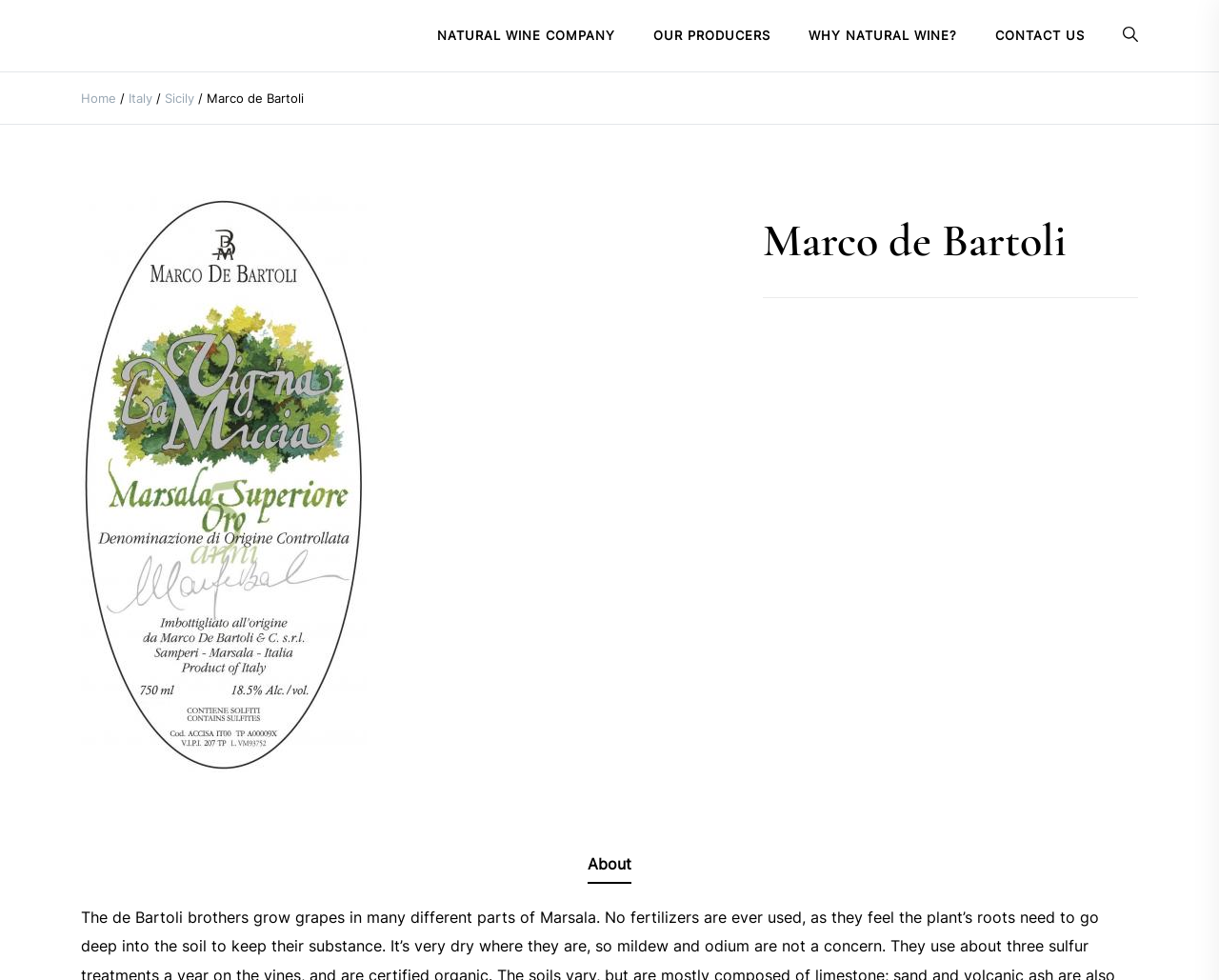Produce an elaborate caption capturing the essence of the webpage.

The webpage is about Marco de Bartoli, an Italian winemaker from Sicily. At the top of the page, there are four links: "NATURAL WINE COMPANY", "OUR PRODUCERS", "WHY NATURAL WINE?", and "CONTACT US", aligned horizontally. To the right of these links, there is a small image.

Below the top links, there is a navigation breadcrumb section that shows the path "Home / Italy / Sicily / Marco de Bartoli". This section is located at the top-left corner of the page.

On the left side of the page, there is a large image that takes up most of the vertical space. Above this image, there is a link with no text.

The main content of the page is headed by a title "Marco de Bartoli" located at the top-right corner of the page. Below the title, there is a tab list with a single tab "About" that is not selected. The tab list is located at the bottom of the page, spanning the entire width.